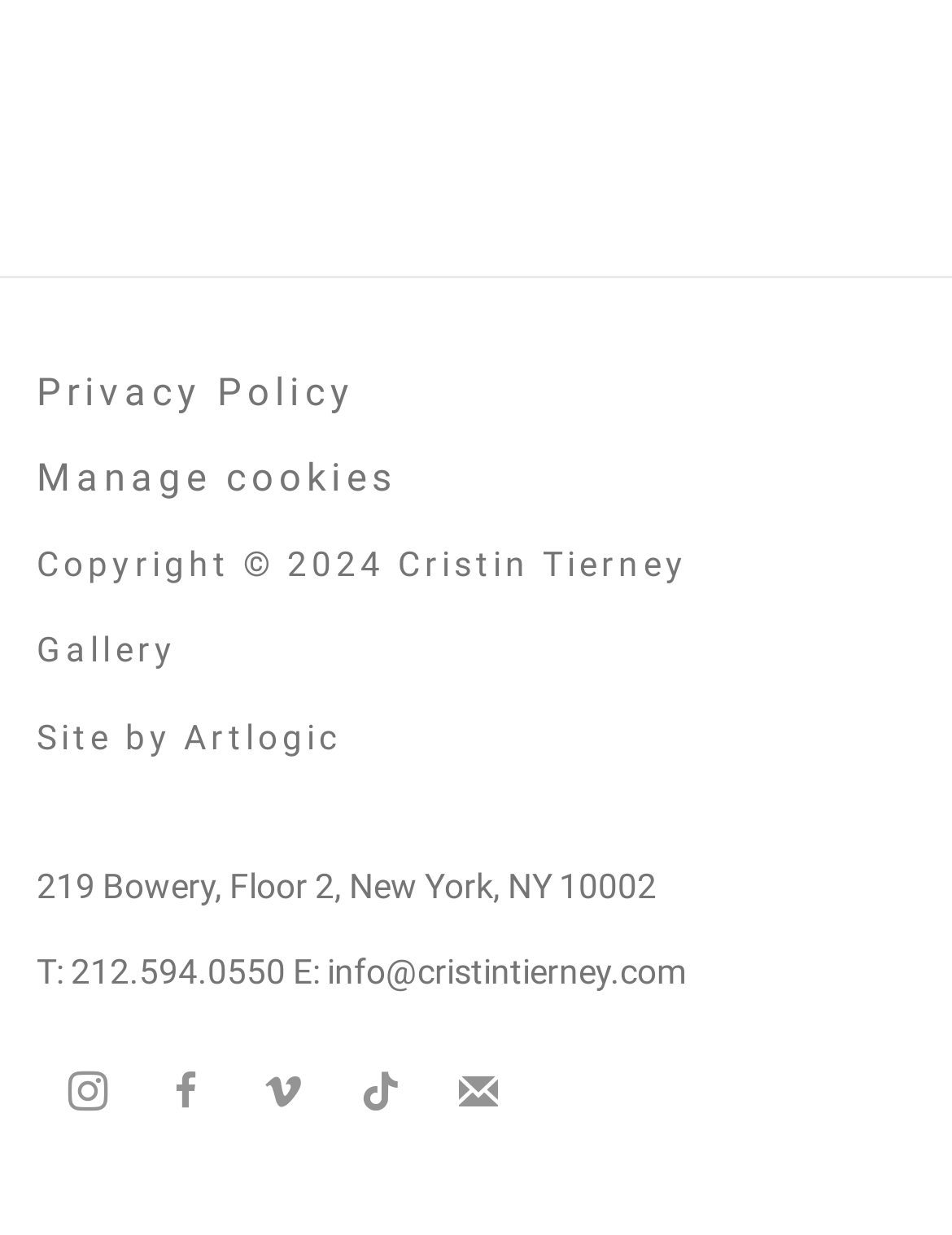Using the information in the image, give a comprehensive answer to the question: 
What social media platforms does the gallery have?

The social media platforms of the gallery can be found in the bottom section of the webpage, where there are four link elements with the names of the platforms.